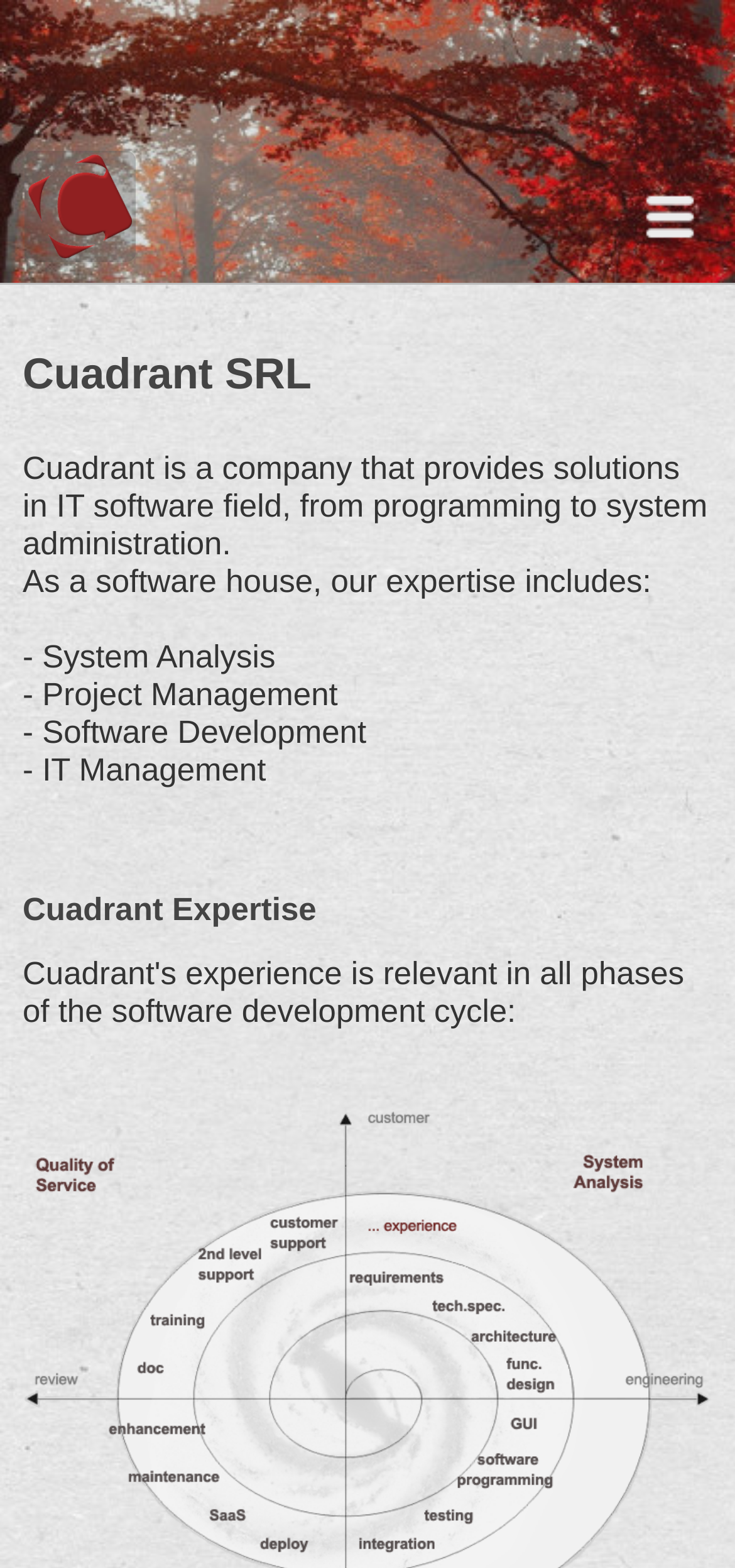Locate the bounding box of the UI element described in the following text: "Home".

[0.0, 0.18, 1.0, 0.182]